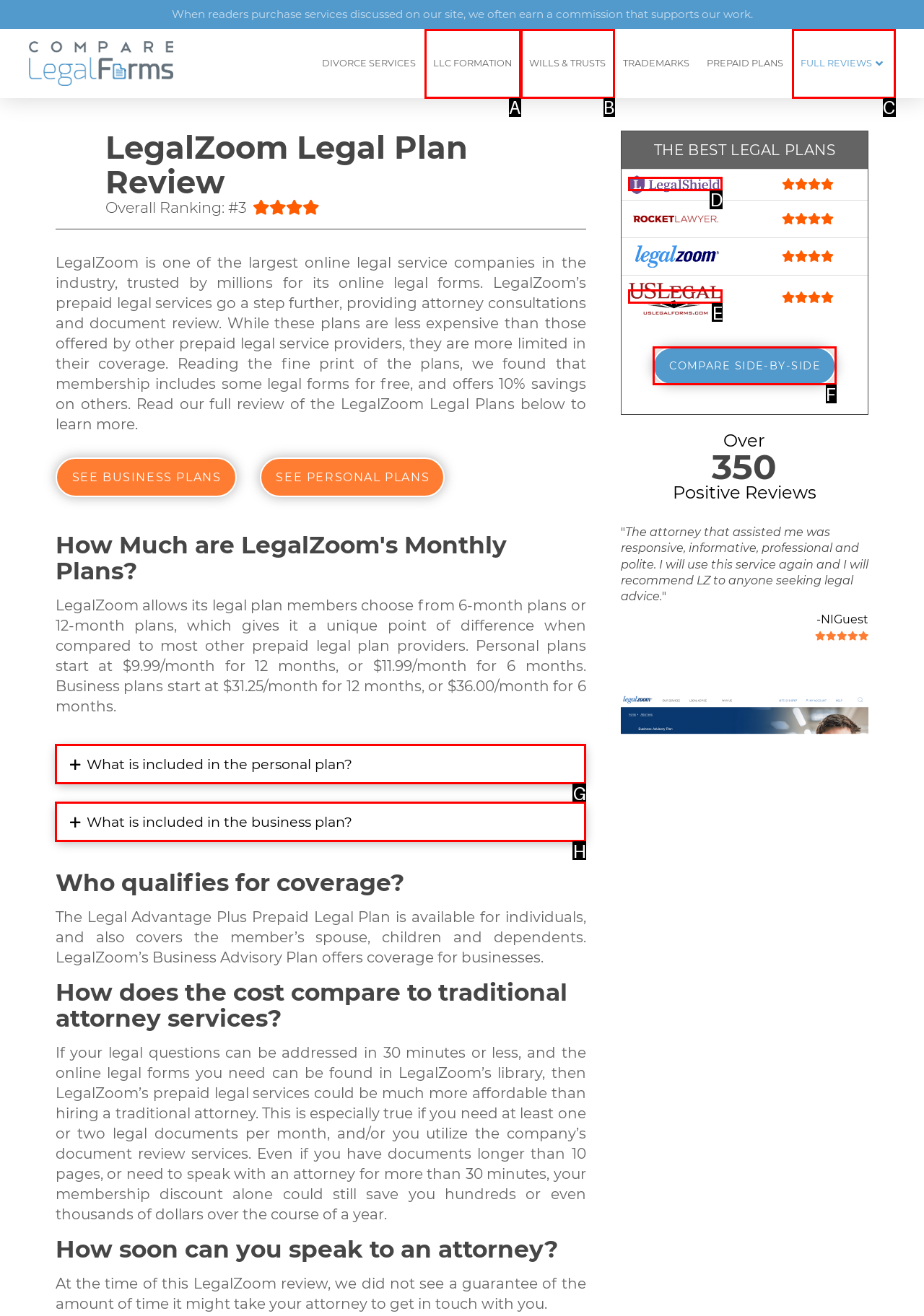From the provided options, which letter corresponds to the element described as: Home Page
Answer with the letter only.

None